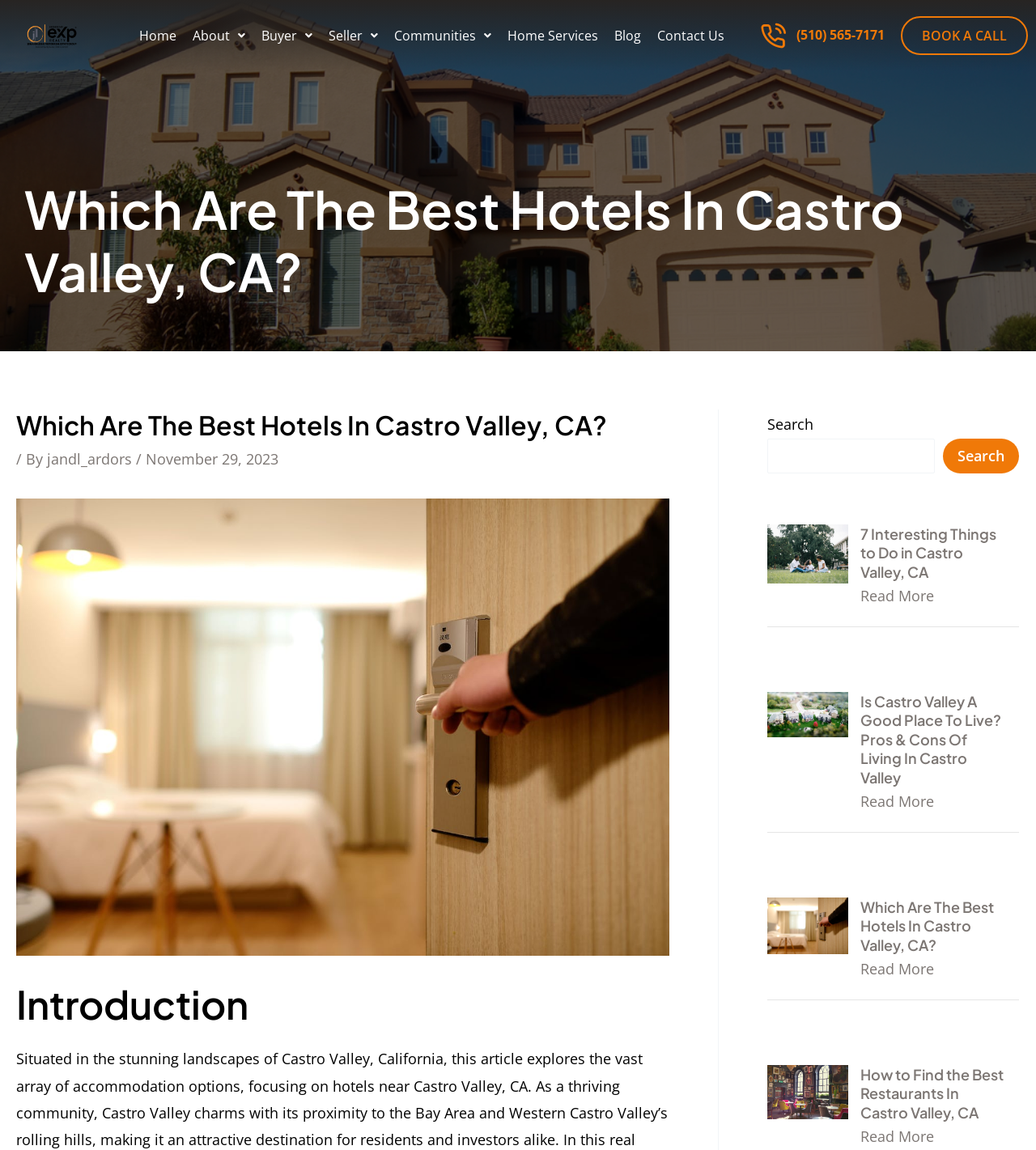Please find the bounding box coordinates of the section that needs to be clicked to achieve this instruction: "Click the 'Home' link".

[0.126, 0.015, 0.178, 0.047]